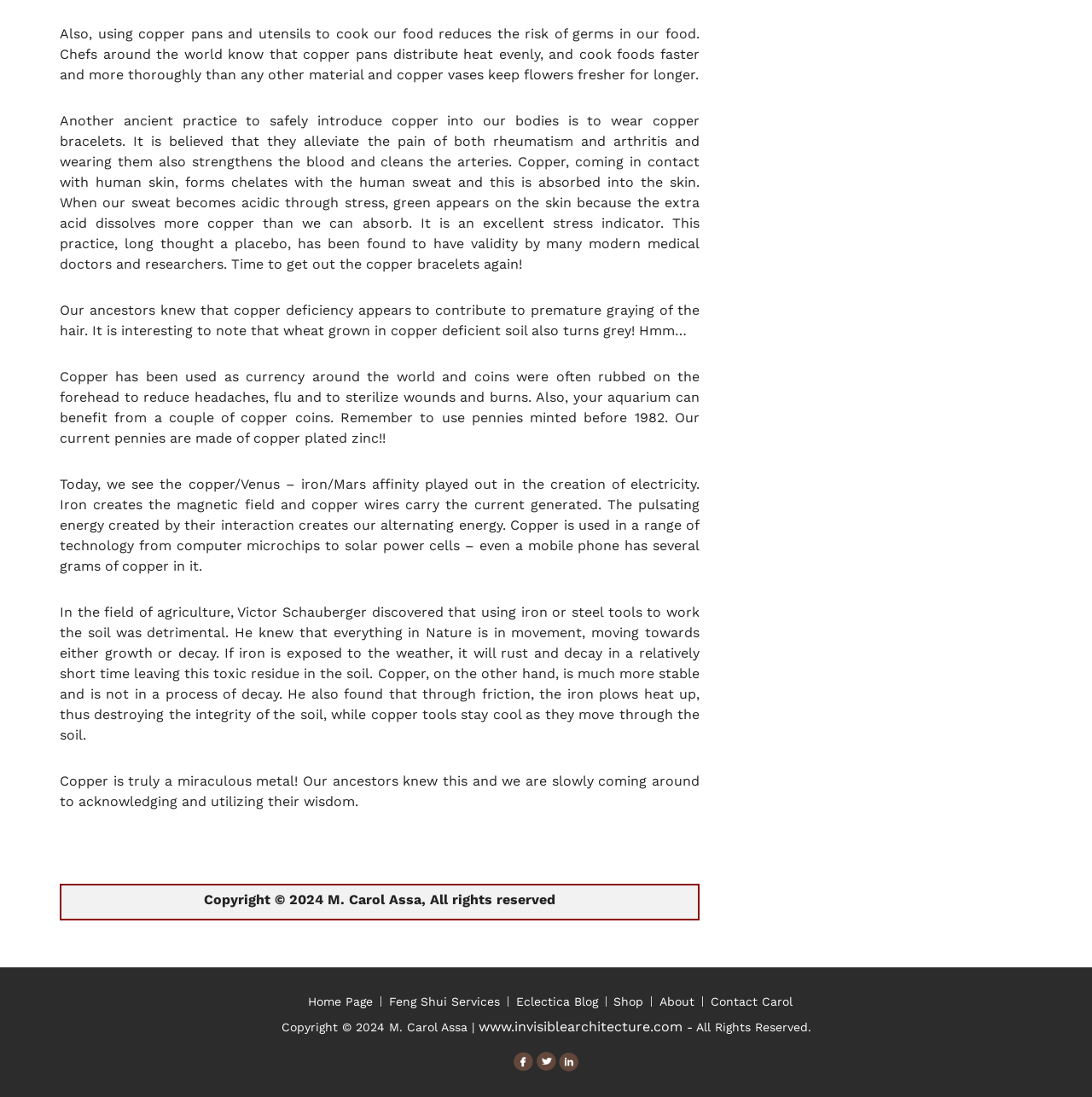Determine the bounding box coordinates of the region to click in order to accomplish the following instruction: "Learn about Brokerage". Provide the coordinates as four float numbers between 0 and 1, specifically [left, top, right, bottom].

None